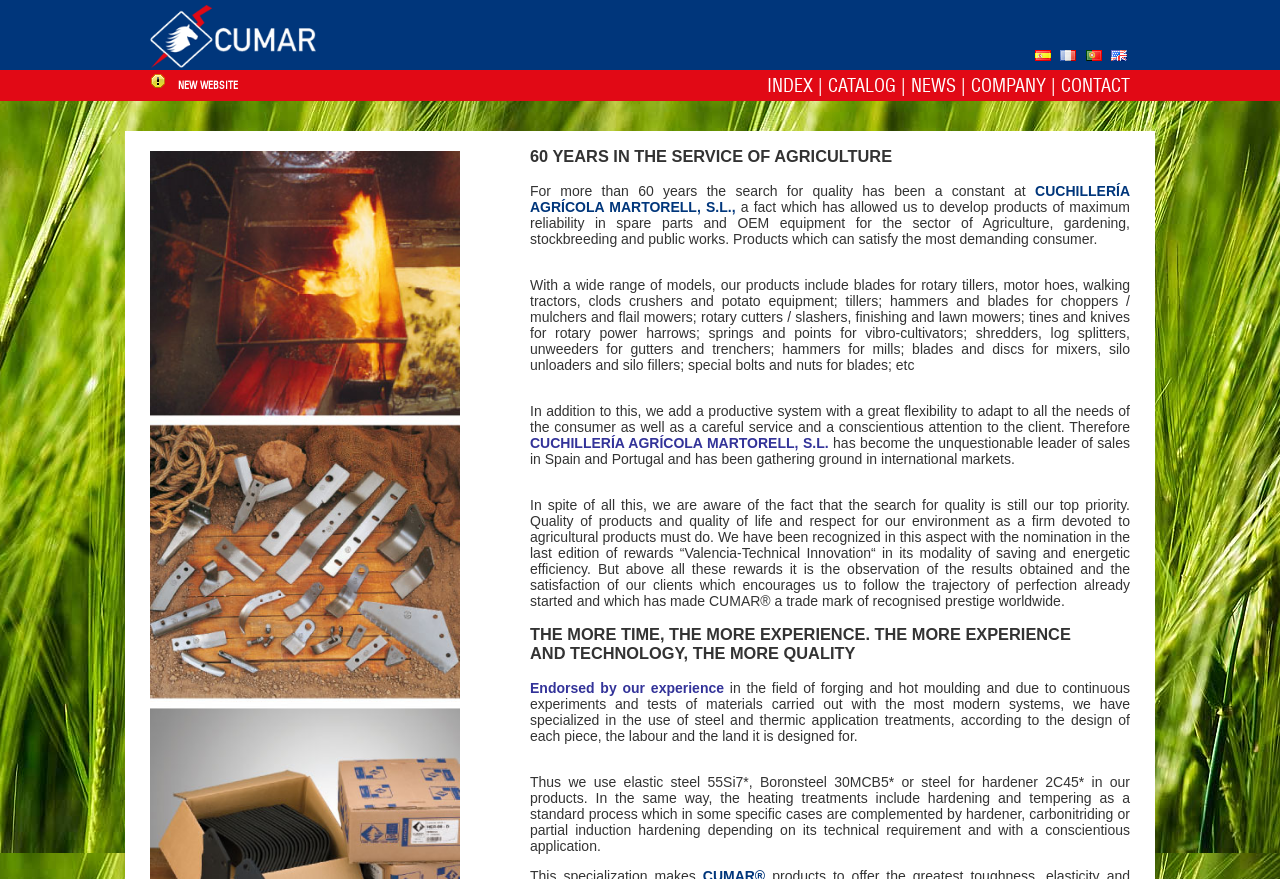Provide a thorough description of the webpage you see.

The webpage is about Cuchillería agrícola CUMAR, a company that specializes in agricultural products. At the top of the page, there are four links with accompanying images, arranged horizontally. Below these links, there is a large image that spans about a quarter of the page width.

The main content of the page is divided into two sections. The first section has a heading that reads "60 YEARS IN THE SERVICE OF AGRICULTURE" and is followed by four paragraphs of text that describe the company's history, products, and commitment to quality. The text is arranged in a single column that spans about two-thirds of the page width.

The second section has a heading that reads "THE MORE TIME, THE MORE EXPERIENCE. THE MORE EXPERIENCE AND TECHNOLOGY, THE MORE QUALITY" and is followed by three paragraphs of text that describe the company's experience, technology, and use of materials. This section is also arranged in a single column that spans about two-thirds of the page width.

At the top right of the page, there is a navigation menu with links to "INDEX", "CATALOG", "NEWS", "COMPANY", and "CONTACT", separated by vertical lines. Below the navigation menu, there is a link to "NEW WEBSITE".

Overall, the webpage has a simple and organized layout, with a focus on presenting the company's information and products in a clear and concise manner.